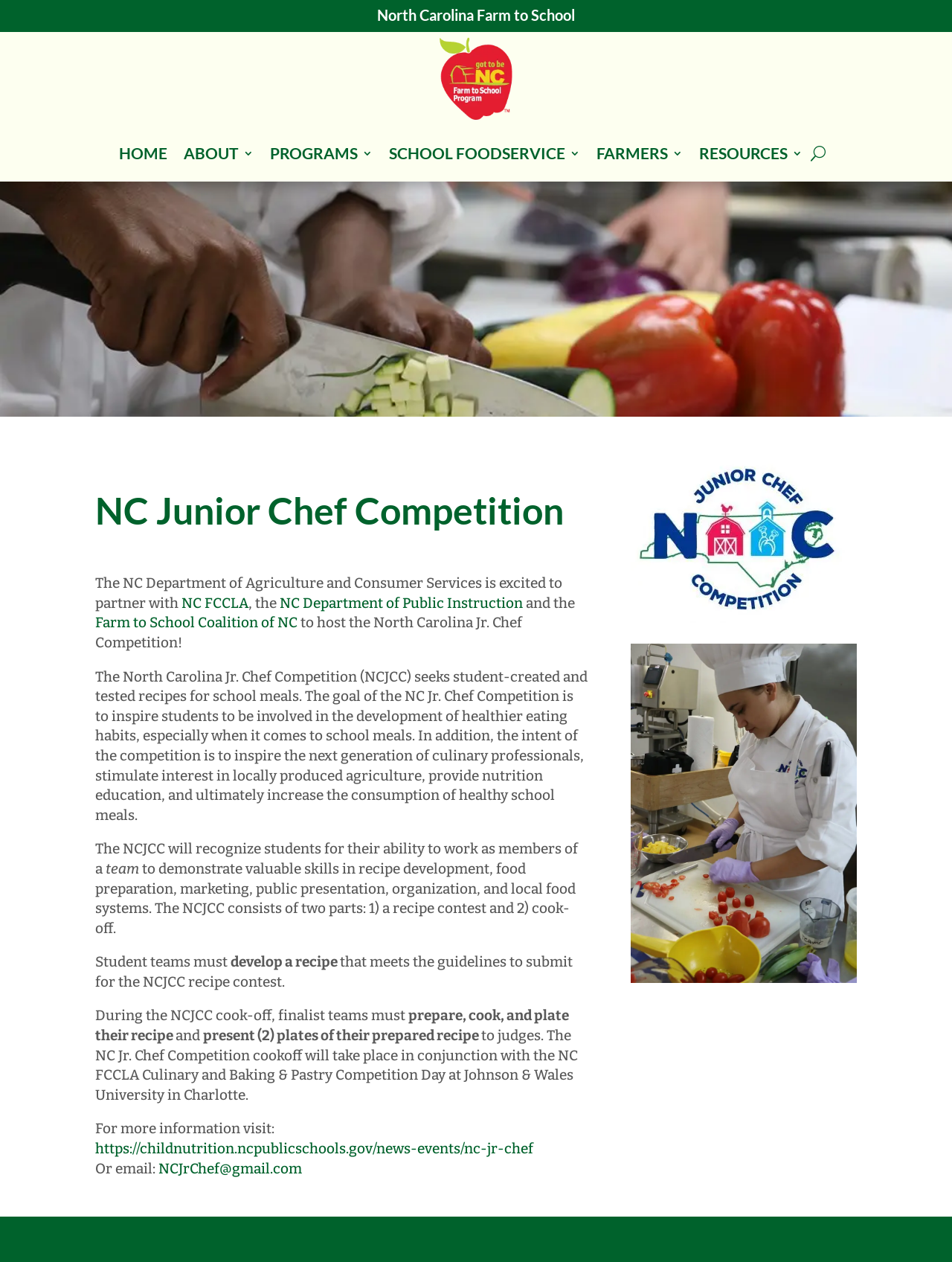Please specify the bounding box coordinates of the clickable region to carry out the following instruction: "Click the HOME link". The coordinates should be four float numbers between 0 and 1, in the format [left, top, right, bottom].

[0.125, 0.099, 0.175, 0.144]